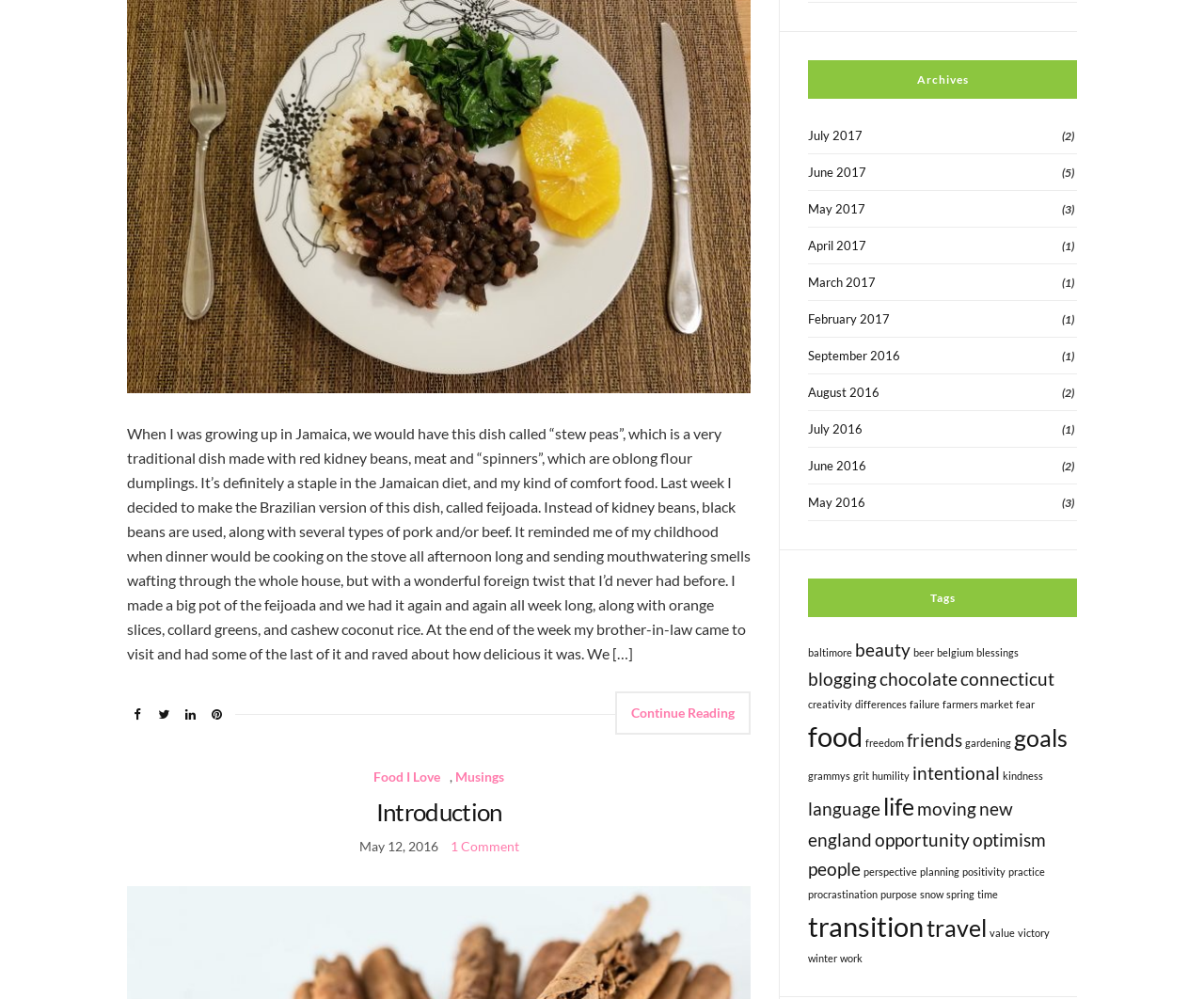What is the date of the first article?
Kindly give a detailed and elaborate answer to the question.

The date of the first article can be found by looking at the timestamp element with the text 'May 12, 2016' which is located below the article text and above the '1 Comment' link.